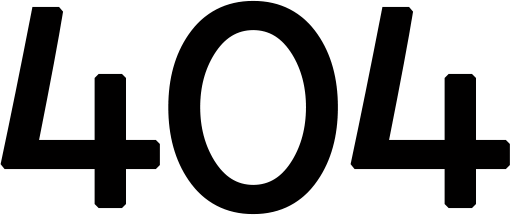Why may the page be unavailable?
From the image, respond with a single word or phrase.

Removed or unavailable